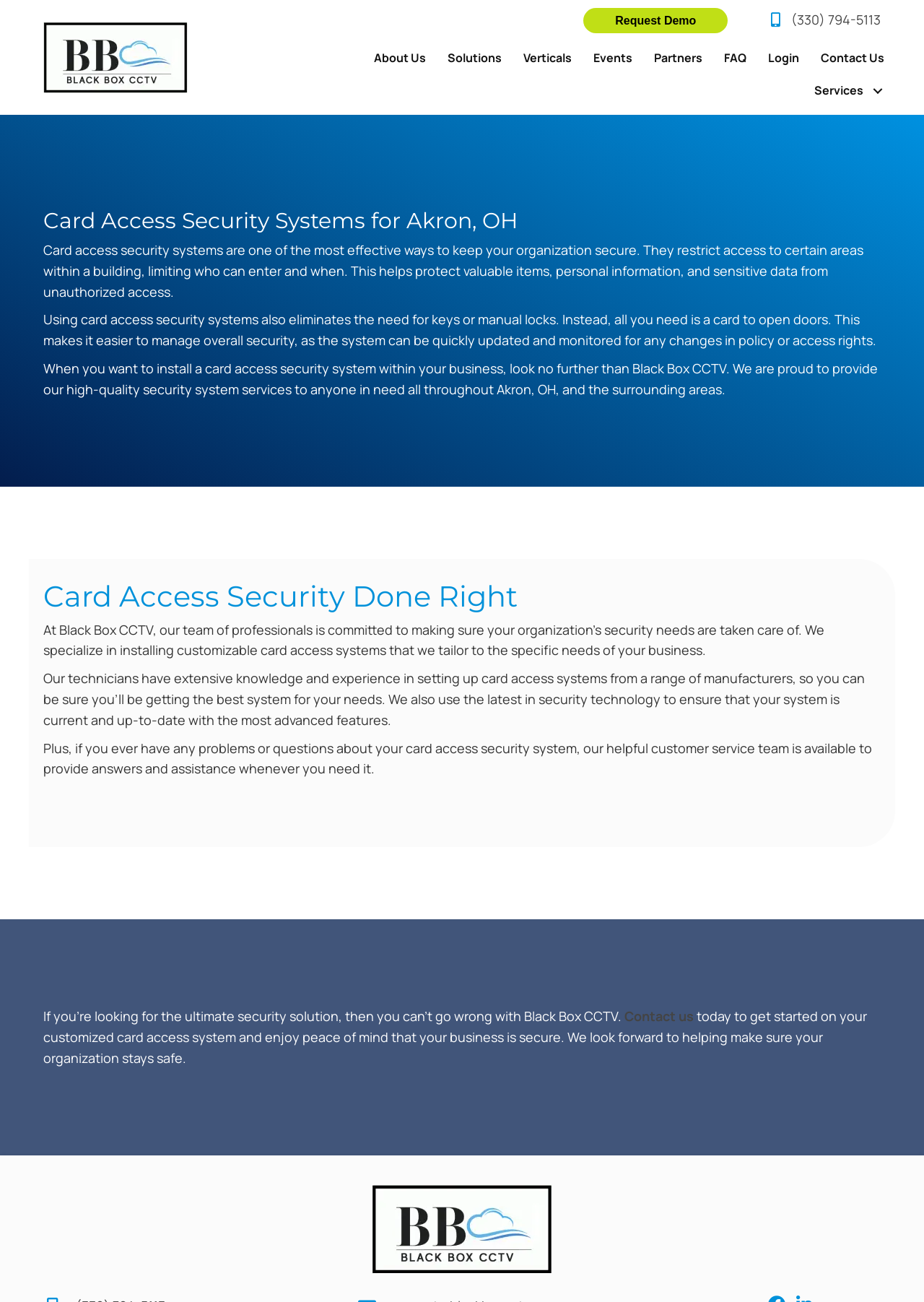Determine the bounding box coordinates of the section to be clicked to follow the instruction: "Click the 'Request Demo' button". The coordinates should be given as four float numbers between 0 and 1, formatted as [left, top, right, bottom].

[0.632, 0.006, 0.788, 0.026]